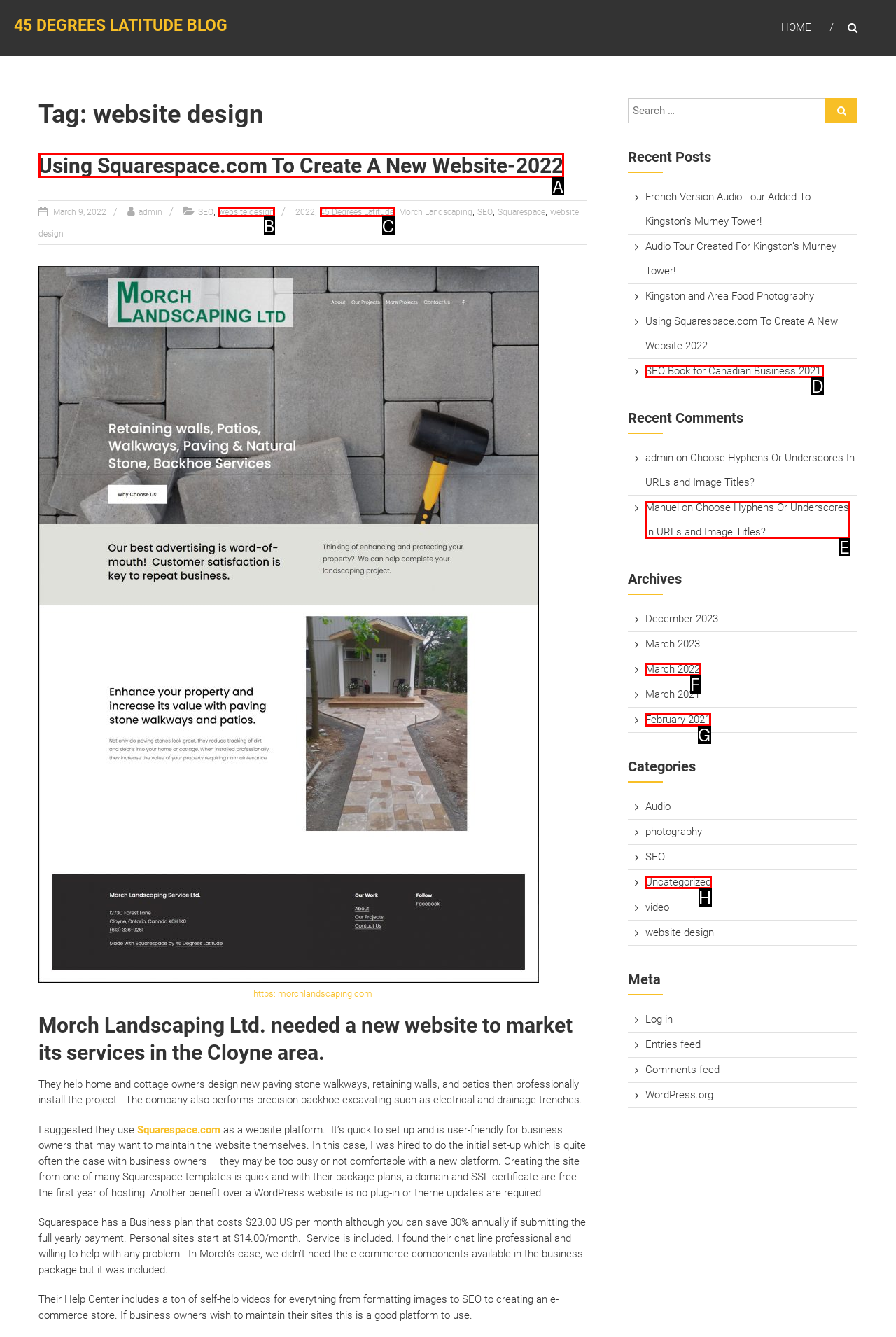Based on the description: Uncategorized, find the HTML element that matches it. Provide your answer as the letter of the chosen option.

H